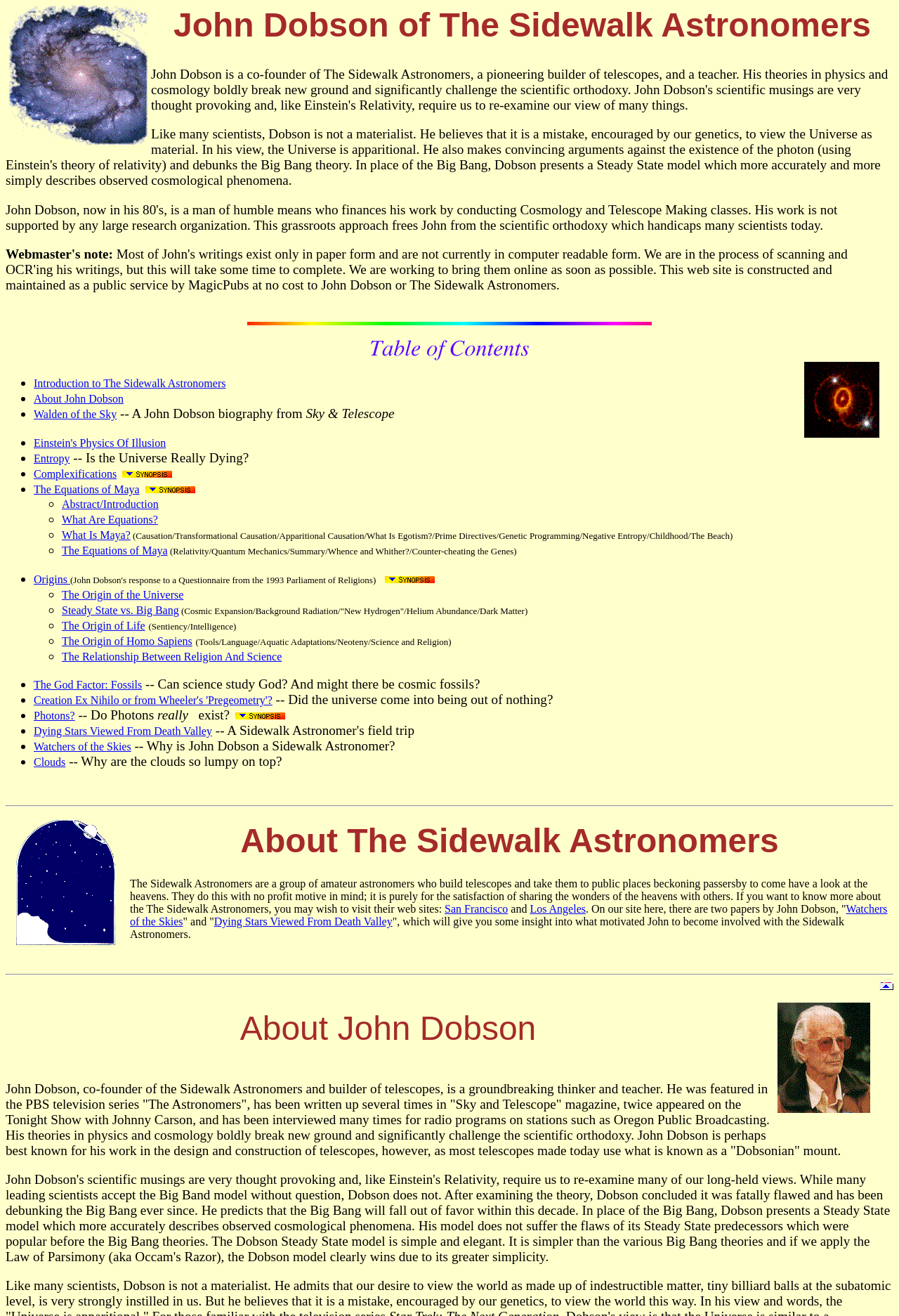Determine the bounding box coordinates of the section I need to click to execute the following instruction: "Read about The Origin of the Universe". Provide the coordinates as four float numbers between 0 and 1, i.e., [left, top, right, bottom].

[0.069, 0.447, 0.204, 0.456]